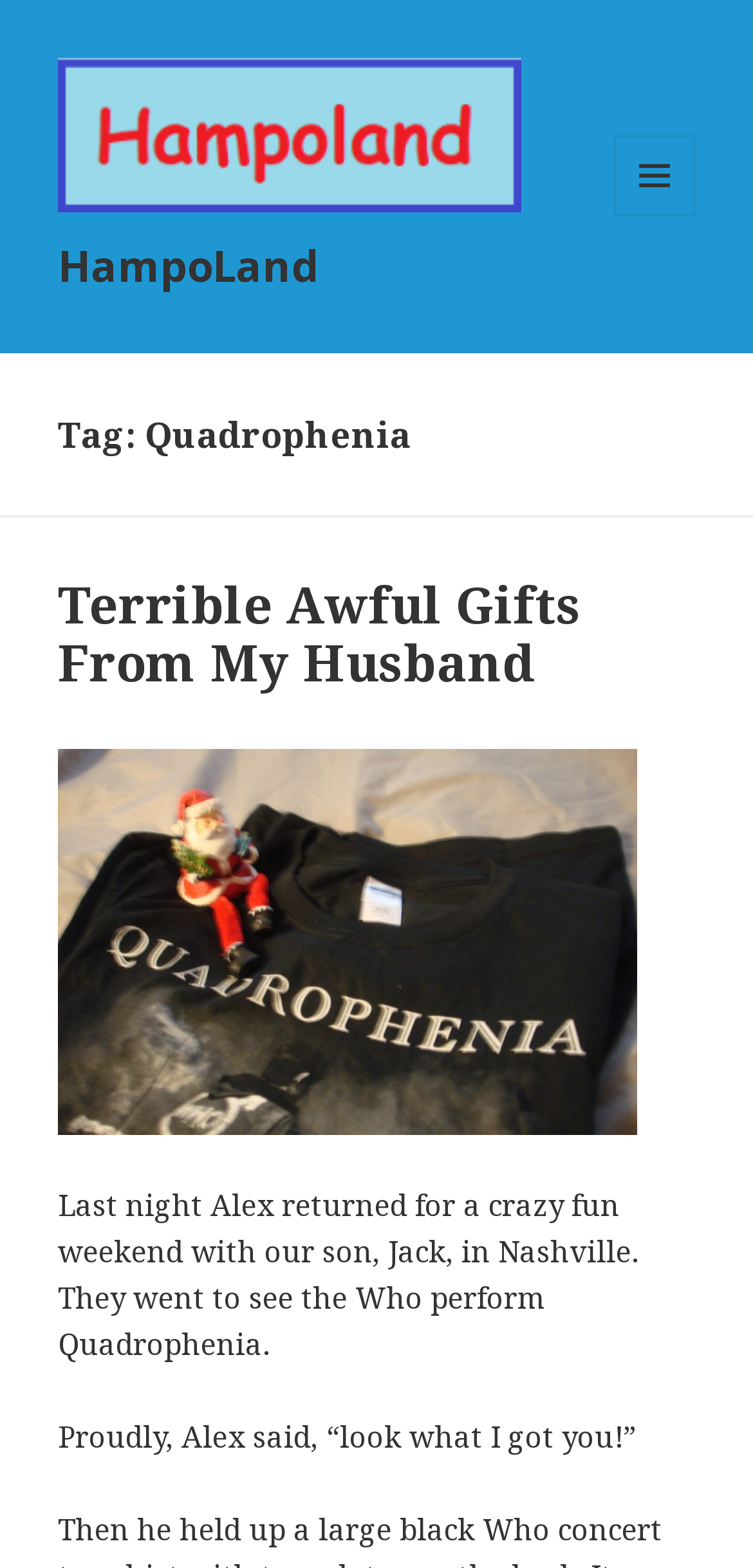Please answer the following question using a single word or phrase: 
What is the name of the person who returned for a crazy fun weekend?

Alex